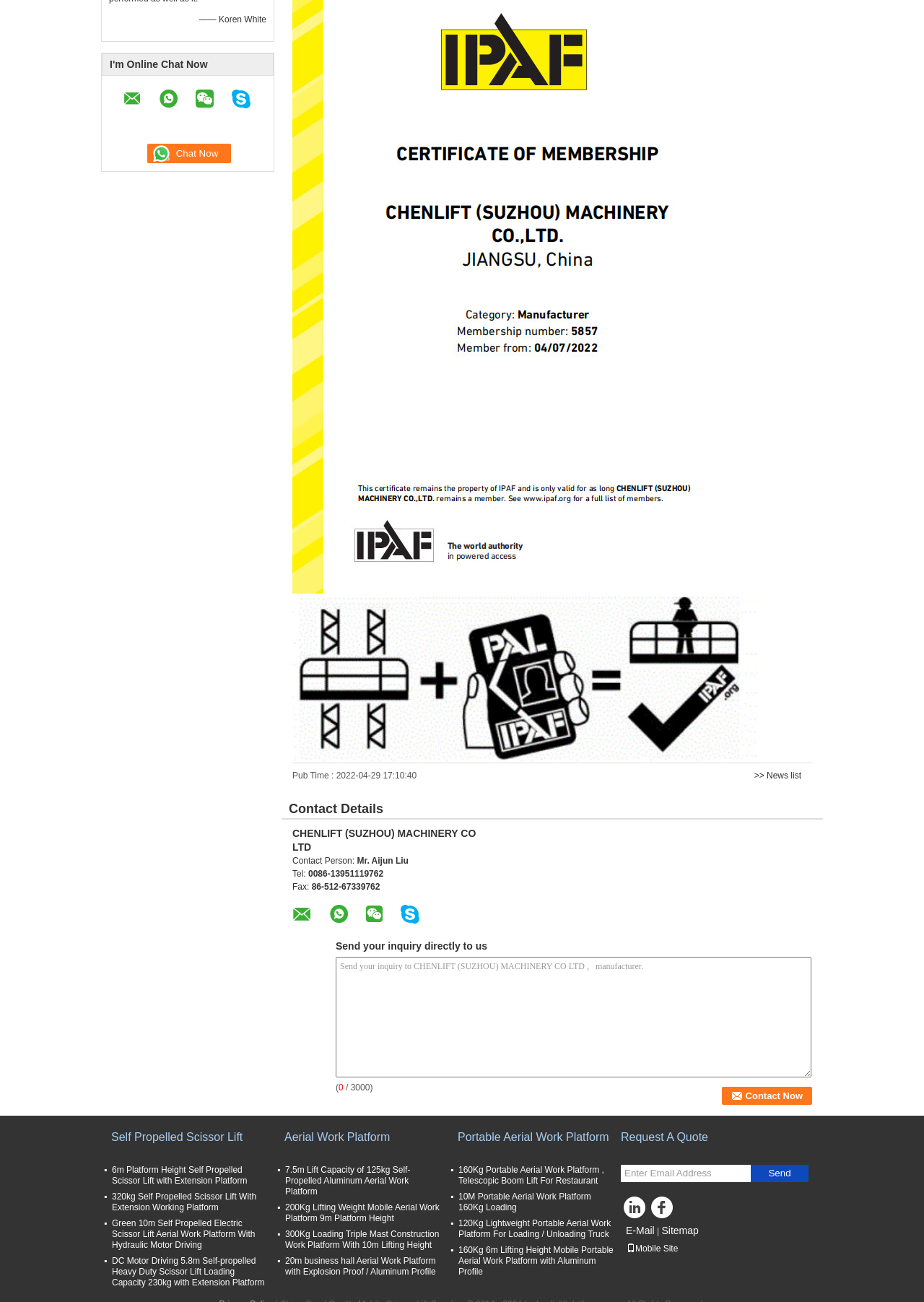Provide a one-word or short-phrase response to the question:
What is the platform height of the self-propelled scissor lift?

6m